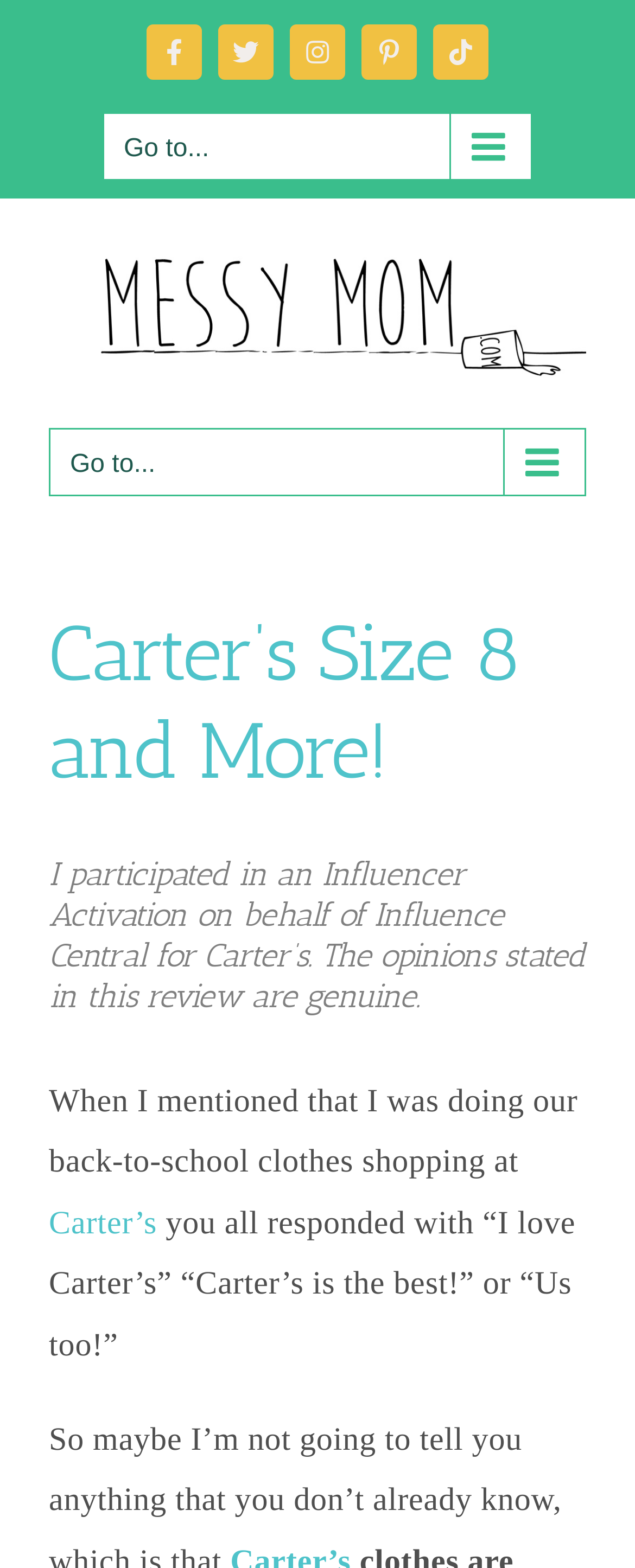Consider the image and give a detailed and elaborate answer to the question: 
What type of content is presented on the webpage?

The webpage appears to be a blog post, as it contains headings, links, and text content that resembles a personal review or article, rather than a product page or other type of content.